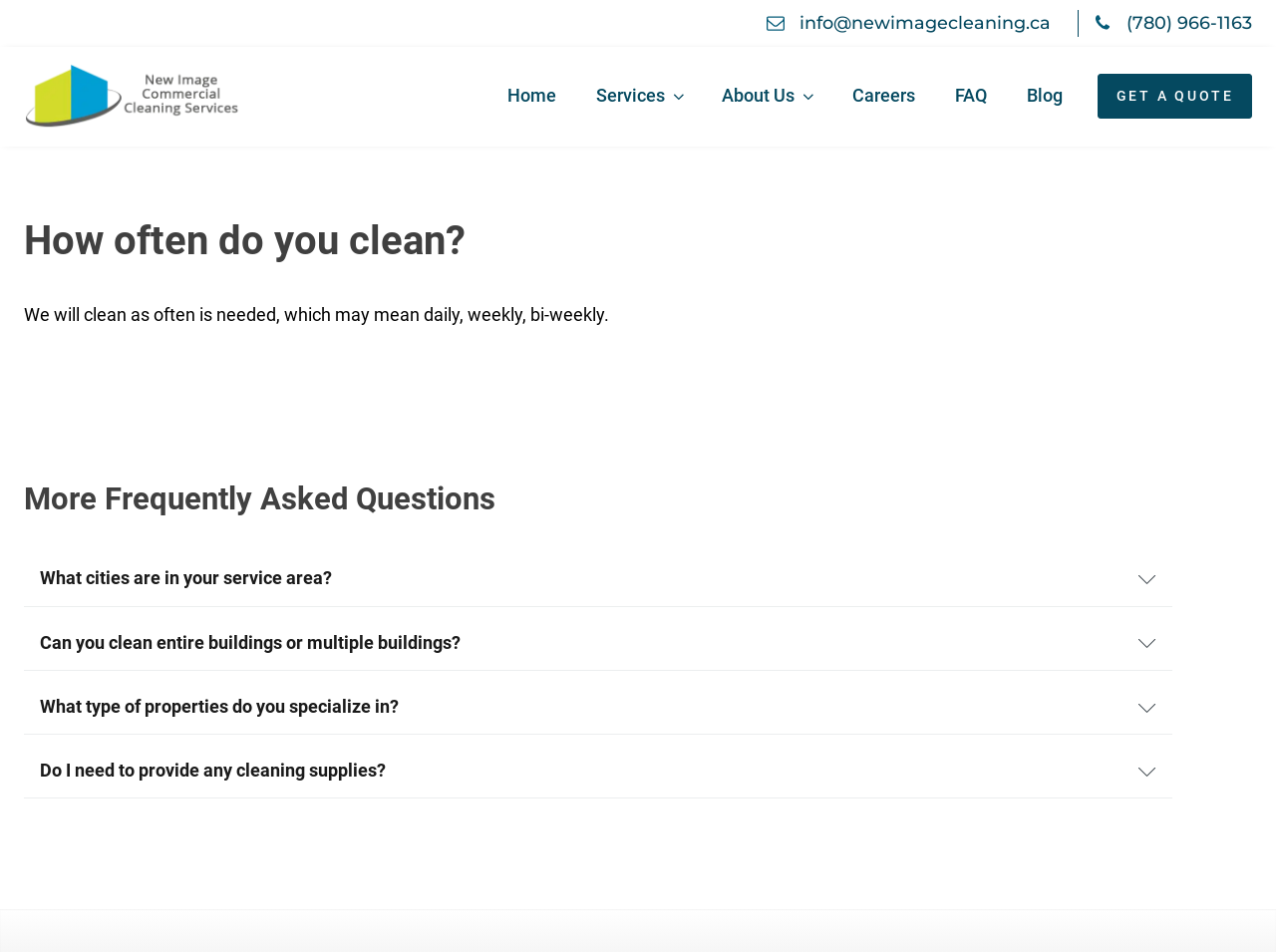Generate a comprehensive description of the webpage content.

This webpage is about New Image Commercial Cleaning Services, a company that provides cleaning services to various commercial and multifamily properties. 

At the top left of the page, there is a navigation menu with links to "Home", "Services", "About Us", "Careers", "FAQ", "Blog", and a call-to-action button "GET A QUOTE". 

Below the navigation menu, there is a heading "How often do you clean?" followed by a paragraph of text that explains the company's cleaning frequency, which may be daily, weekly, or bi-weekly. 

Further down the page, there are several sections of frequently asked questions. Each section has a heading, such as "What cities are in your service area?", "Can you clean entire buildings or multiple buildings?", "What type of properties do you specialize in?", and "Do I need to provide any cleaning supplies?". Each section has a dropdown icon and a brief answer to the question. 

The company's service area is described as the greater Edmonton area, including Edmonton, Sherwood Park, Leduc, Nisku, Spruce Grove, St. Albert, and Fort Saskatchewan. The company can clean entire buildings or multiple buildings, and they provide professional cleaning services to various commercial and multifamily properties. They also offer clients the choice of using their own cleaning supplies or the company's supplies.